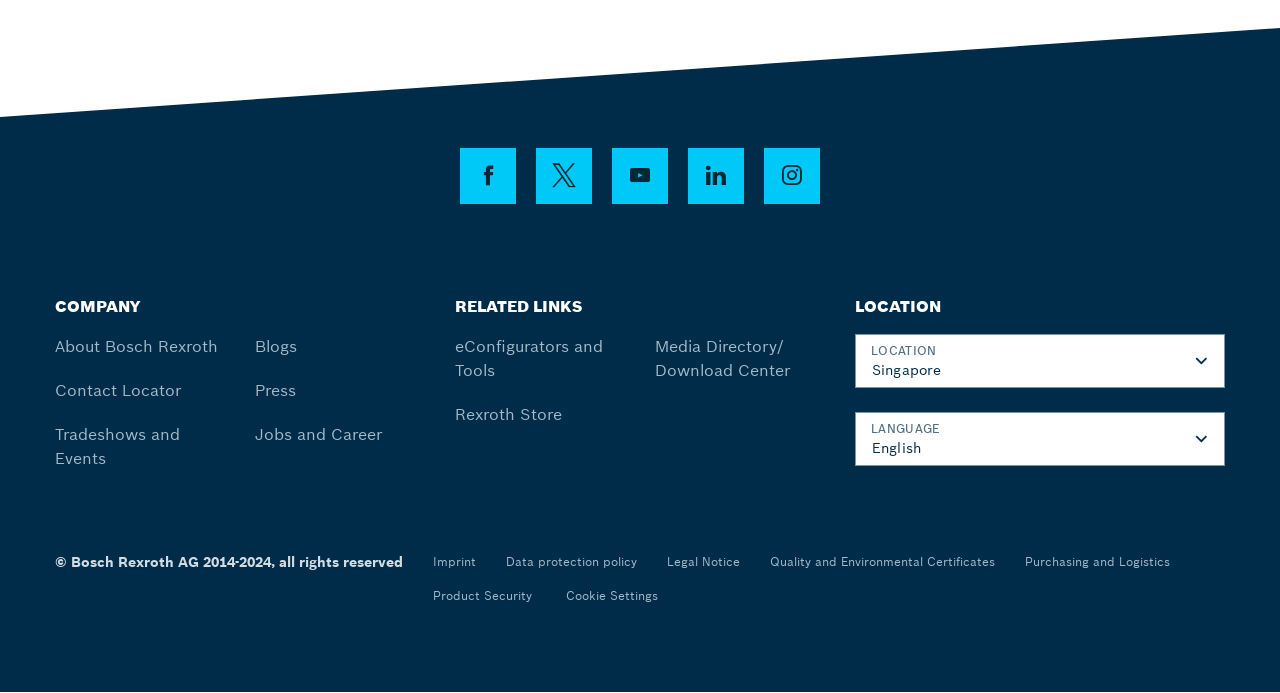Can you pinpoint the bounding box coordinates for the clickable element required for this instruction: "visit facebook page"? The coordinates should be four float numbers between 0 and 1, i.e., [left, top, right, bottom].

[0.359, 0.213, 0.403, 0.294]